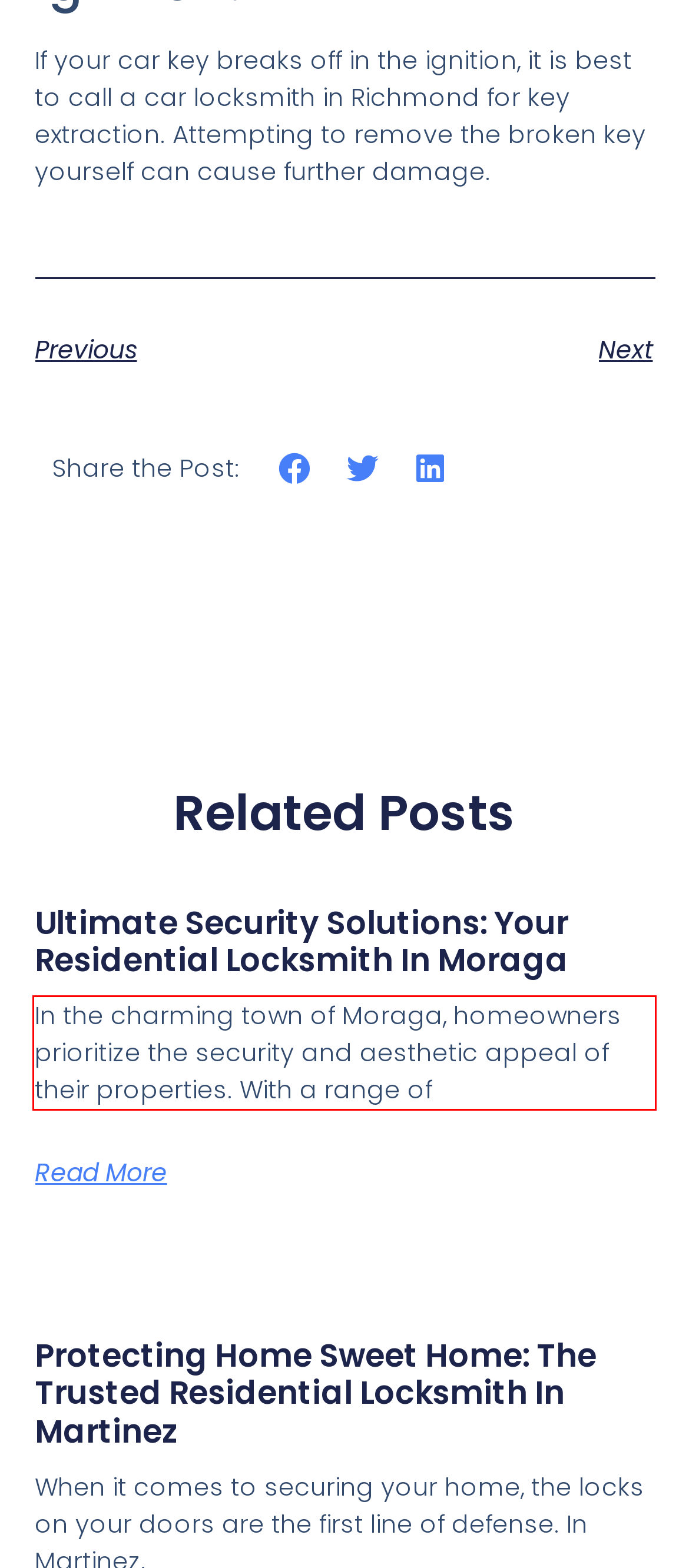You have a screenshot of a webpage with a red bounding box. Use OCR to generate the text contained within this red rectangle.

In the charming town of Moraga, homeowners prioritize the security and aesthetic appeal of their properties. With a range of